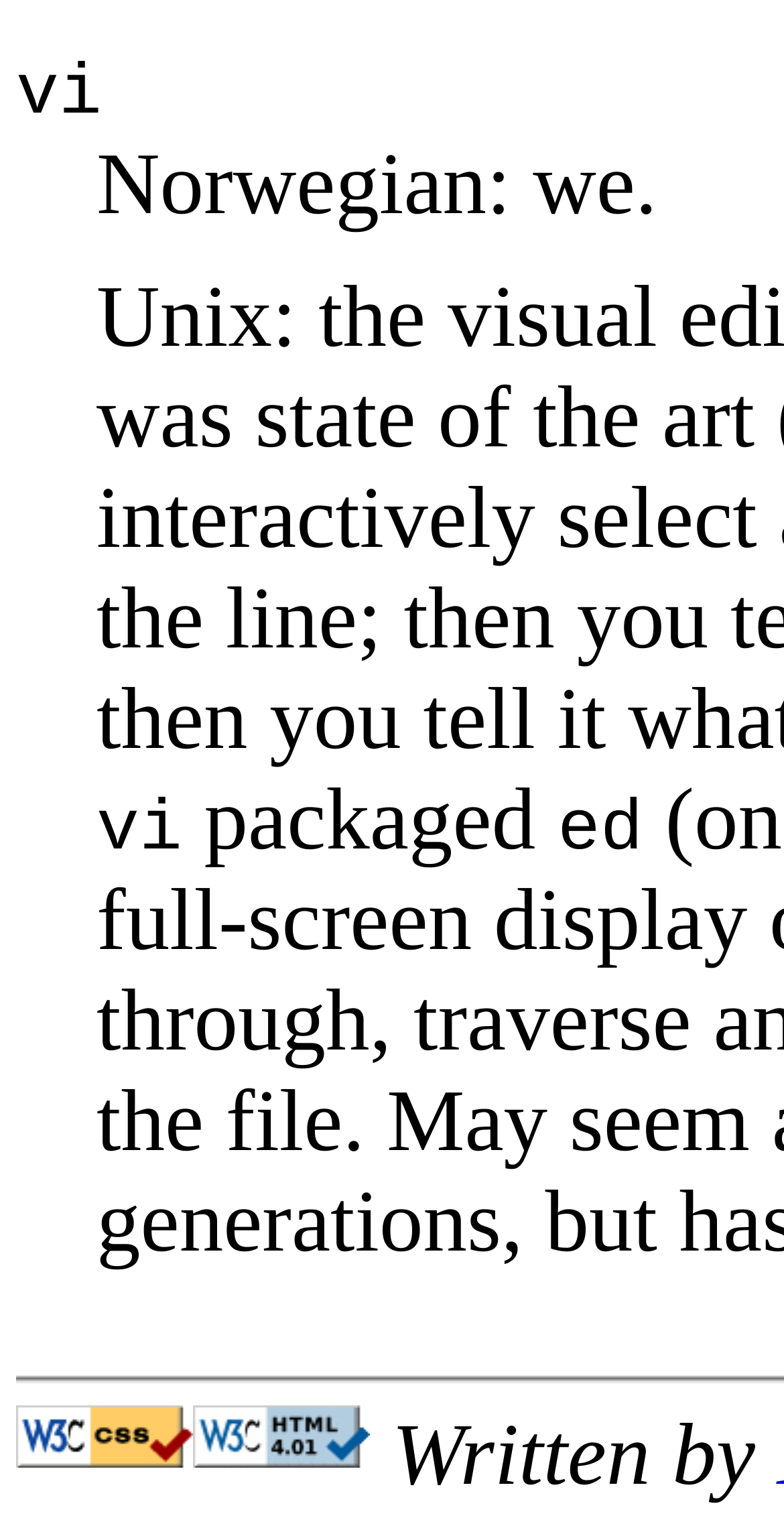What is the validation status of the HTML?
Answer the question with a detailed explanation, including all necessary information.

The webpage contains a link 'Valid HTML 4.01' which indicates that the HTML is valid according to the 4.01 standard.